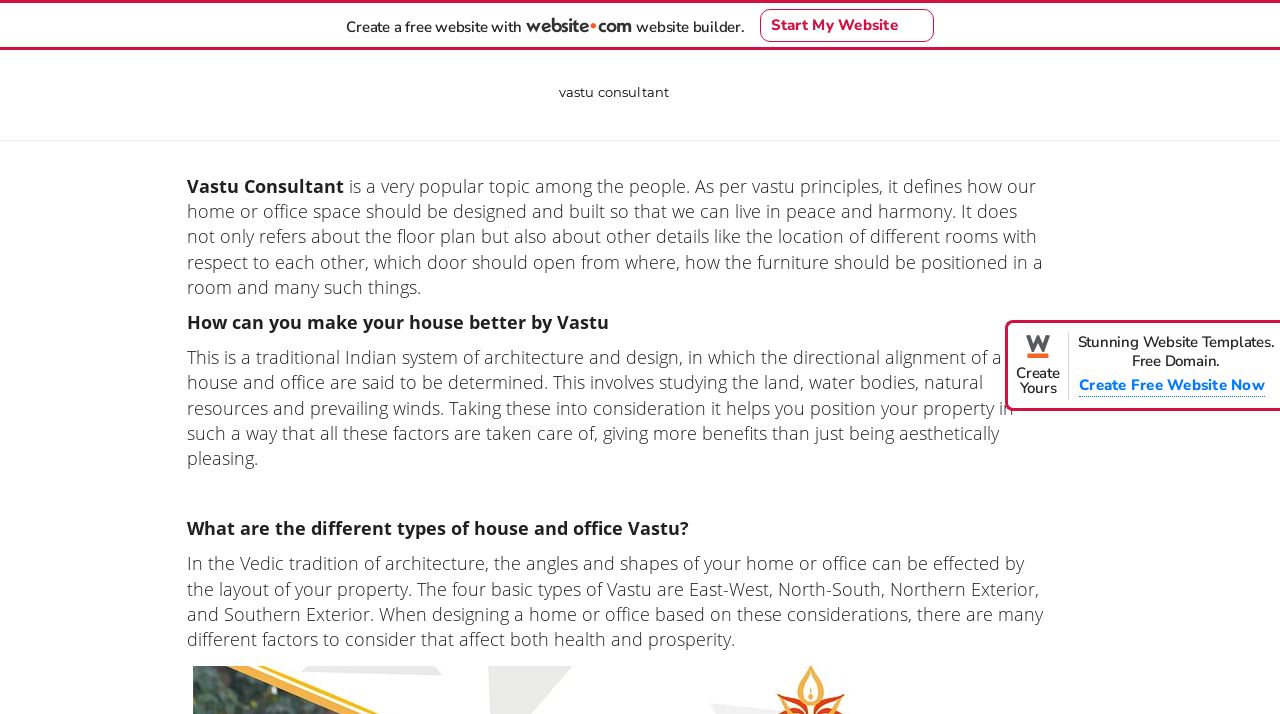Offer a comprehensive description of the webpage’s content and structure.

The webpage is about Vastu, a traditional Indian system of architecture and design. At the top, there is a link to a Vastu consultant, followed by a brief introduction to Vastu, which explains its principles and importance in designing homes and offices. 

Below the introduction, there are several sections of text that provide more information about Vastu. The first section discusses how to make a house better using Vastu, while the second section explains the traditional Indian system of architecture and design in more detail. 

Further down, there is a section that asks a question about the different types of house and office Vastu, followed by a detailed explanation of the four basic types of Vastu and their effects on health and prosperity. 

On the top-right side, there is a link to a Vastu consultant for home and office. At the bottom of the page, there are three links: one to create a free website, another to stunning website templates, and a third to create a website with a website builder.